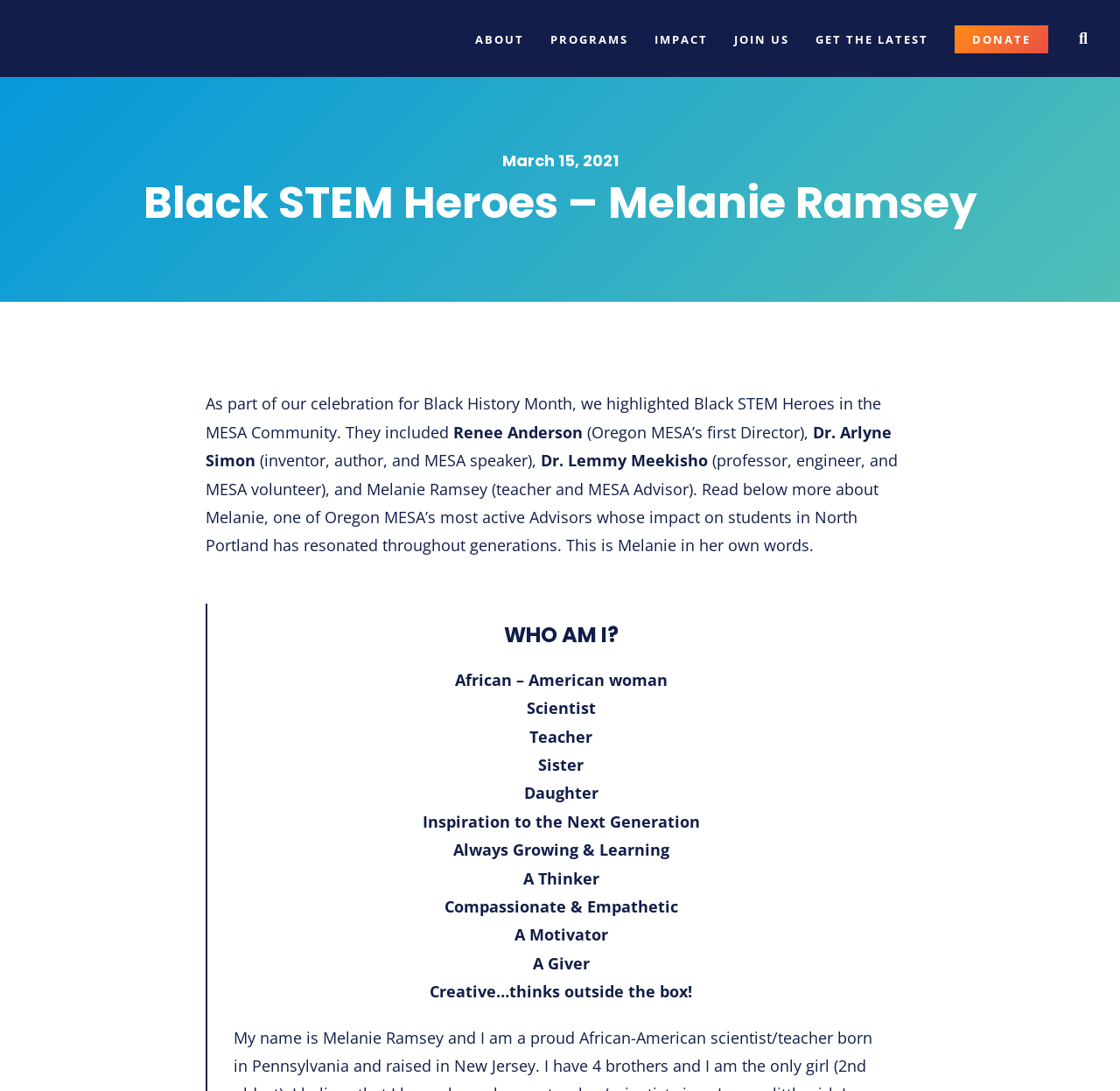Use a single word or phrase to answer the question: What is the date mentioned on the webpage?

March 15, 2021